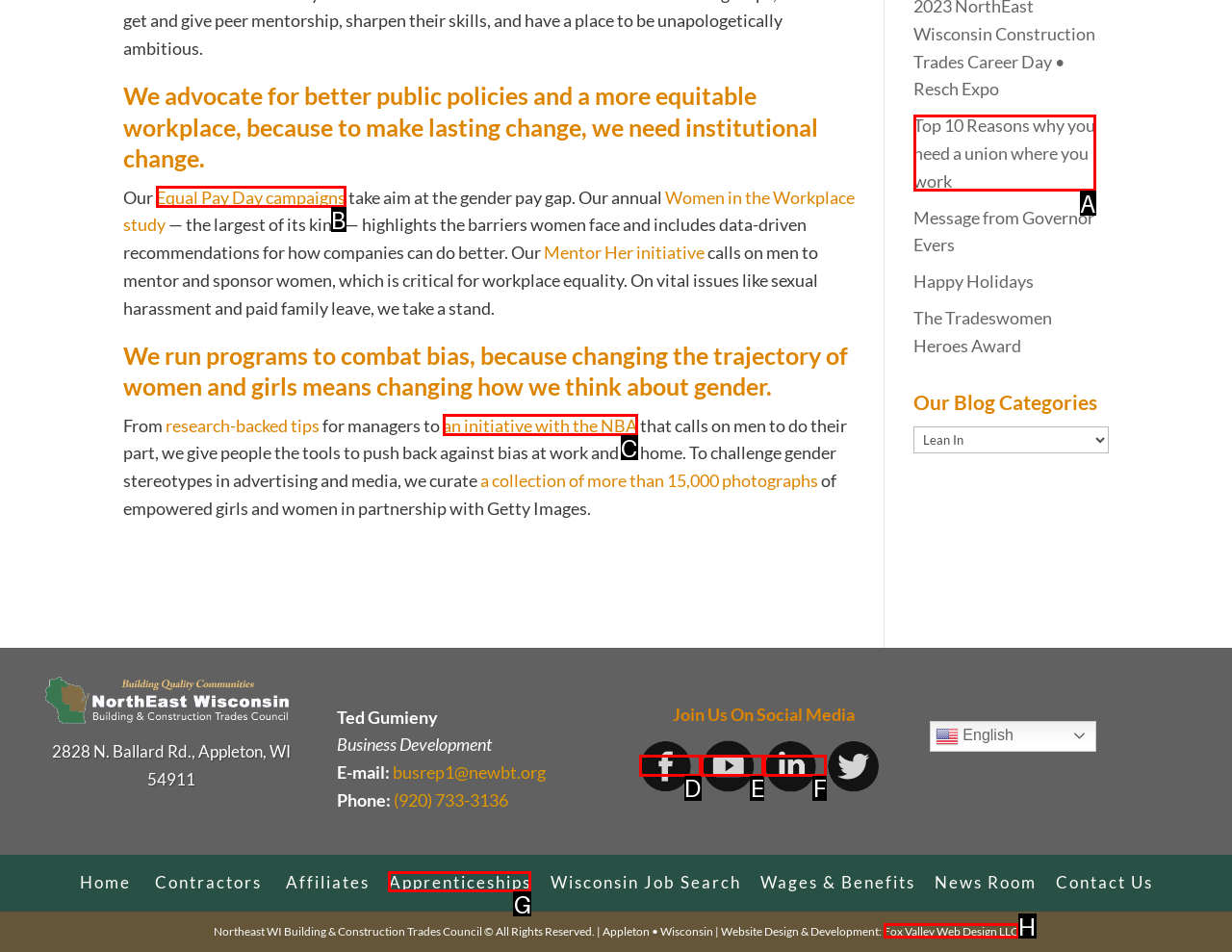What option should you select to complete this task: Follow Us on Facebook? Indicate your answer by providing the letter only.

D